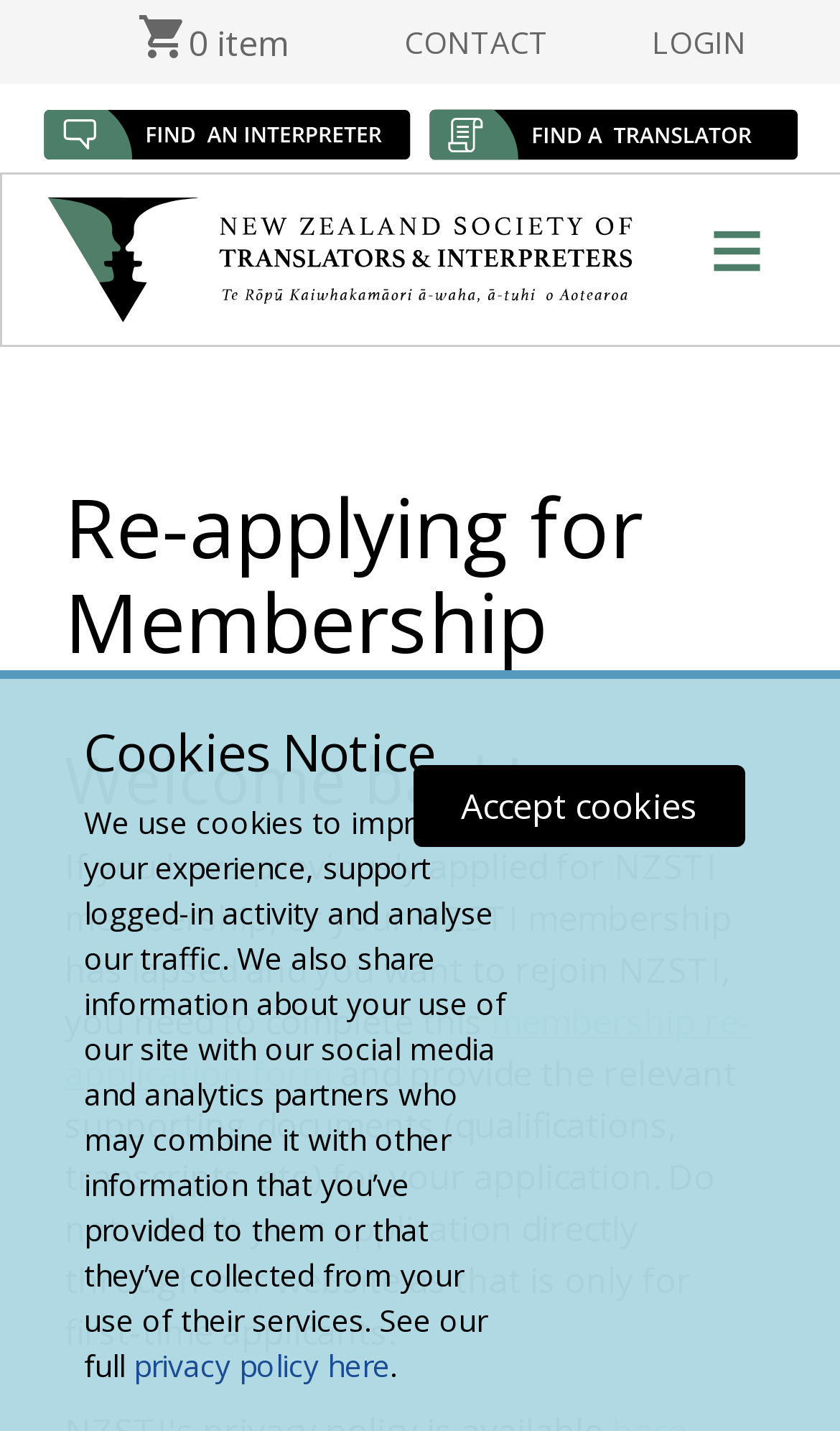Can you pinpoint the bounding box coordinates for the clickable element required for this instruction: "Fill in the membership re-application form"? The coordinates should be four float numbers between 0 and 1, i.e., [left, top, right, bottom].

[0.077, 0.697, 0.895, 0.766]